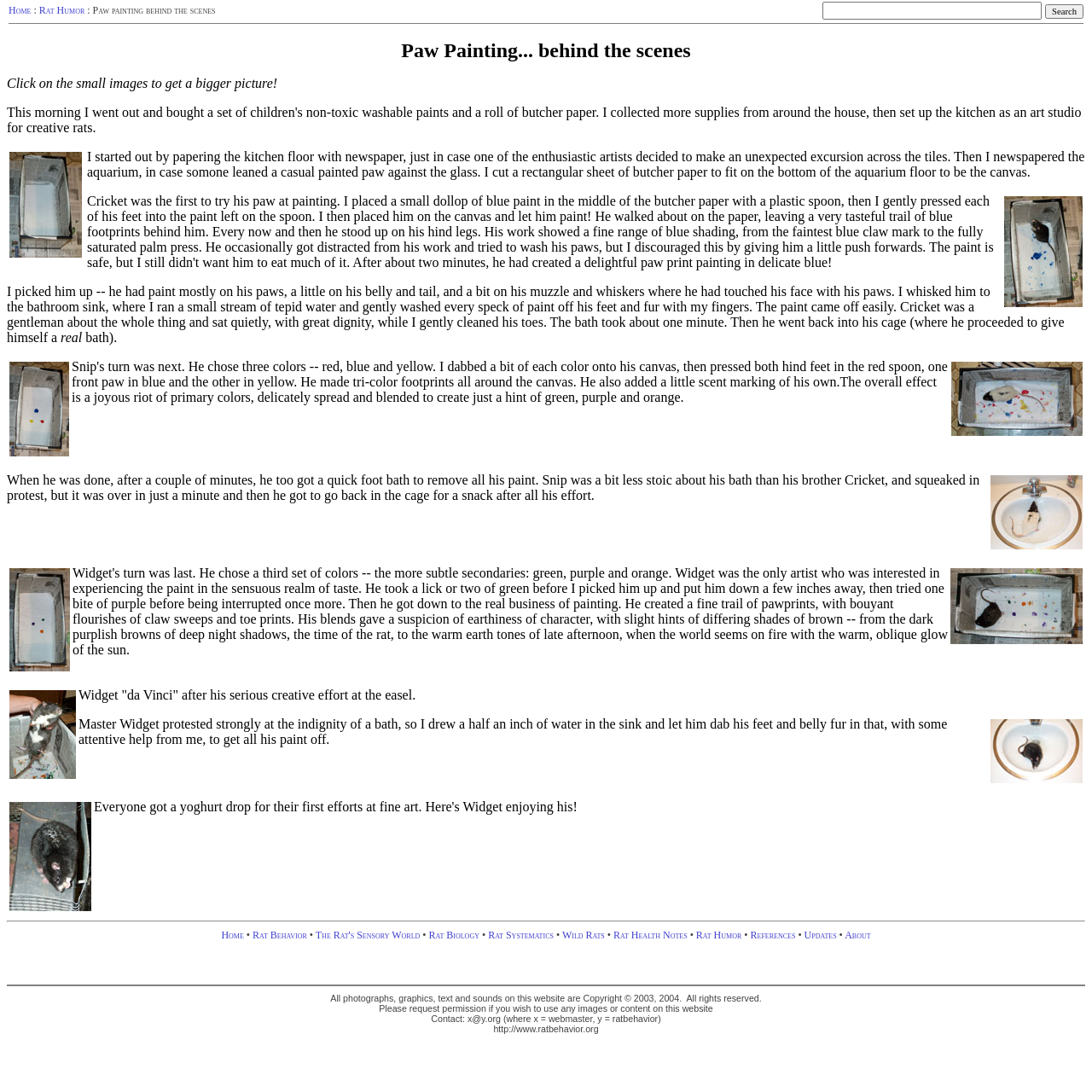Generate a thorough caption that explains the contents of the webpage.

This webpage is about "Paw Painting Behind the Scenes" and appears to be a blog post or article about rats creating art. At the top of the page, there is a navigation bar with links to "Home", "Rat Humor", and a search bar. Below the navigation bar, there is a large image that takes up most of the width of the page.

The main content of the page is divided into sections, each with a descriptive text and accompanying images. The text describes the process of preparing the rats for painting, including covering the kitchen floor and aquarium with newspaper, and then washing the paint off the rats' paws and fur after they finish painting. The text also describes the reactions of the rats, Cricket, Snip, and Widget, to the painting and bathing process.

Throughout the page, there are several tables containing images, each with a link to a larger version of the image. The images appear to be of the rats painting and being bathed, as well as the finished artwork. The tables are arranged in a grid-like pattern, with multiple images per row.

At the bottom of the page, there is a horizontal separator line, followed by a footer section with links to other pages on the website, including "Home", "Rat Behavior", "The Rat's Sensory World", "Rat Biology", "Rat Systematics", and "Wild Rats".